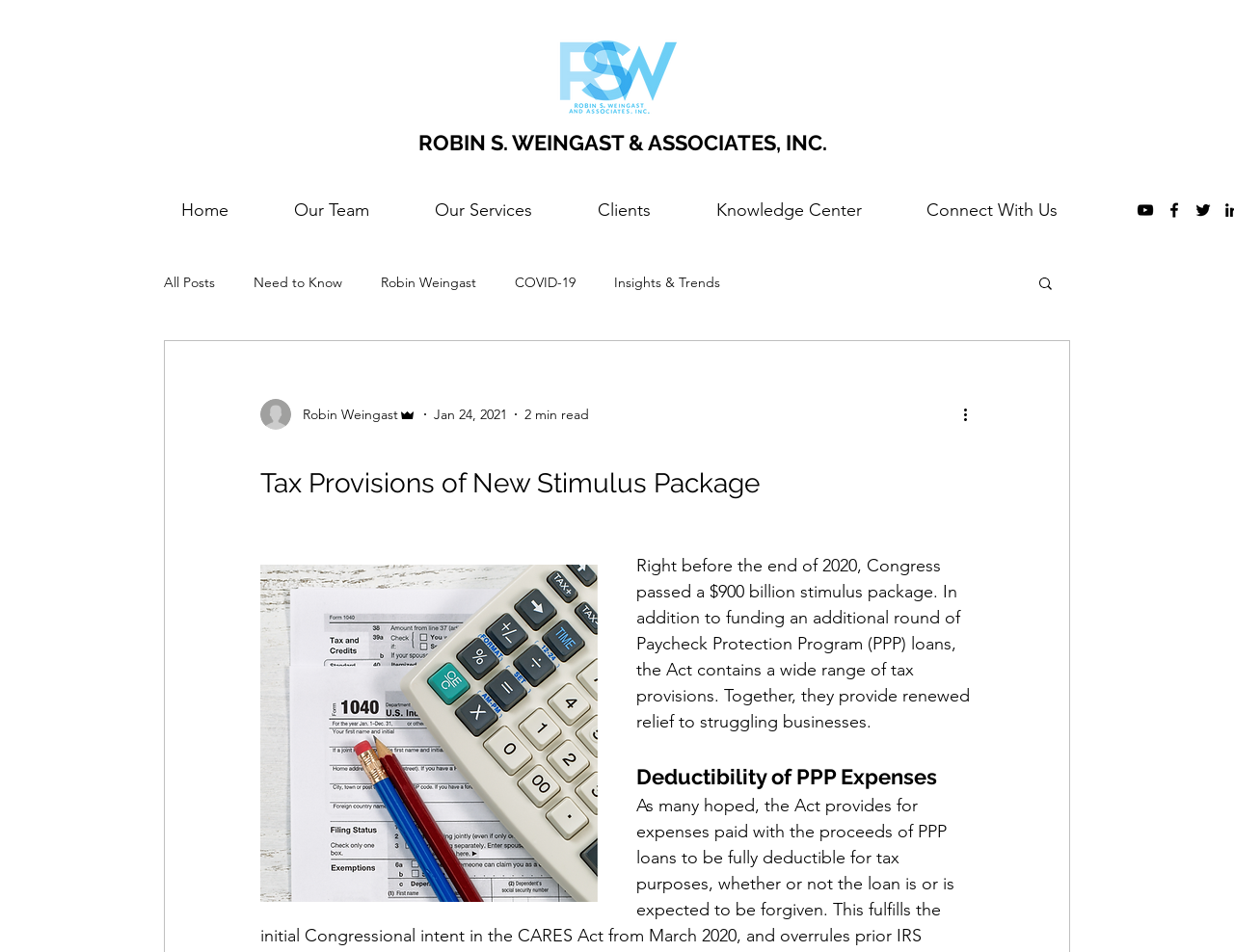Provide a one-word or short-phrase response to the question:
What is the date of the blog post?

Jan 24, 2021